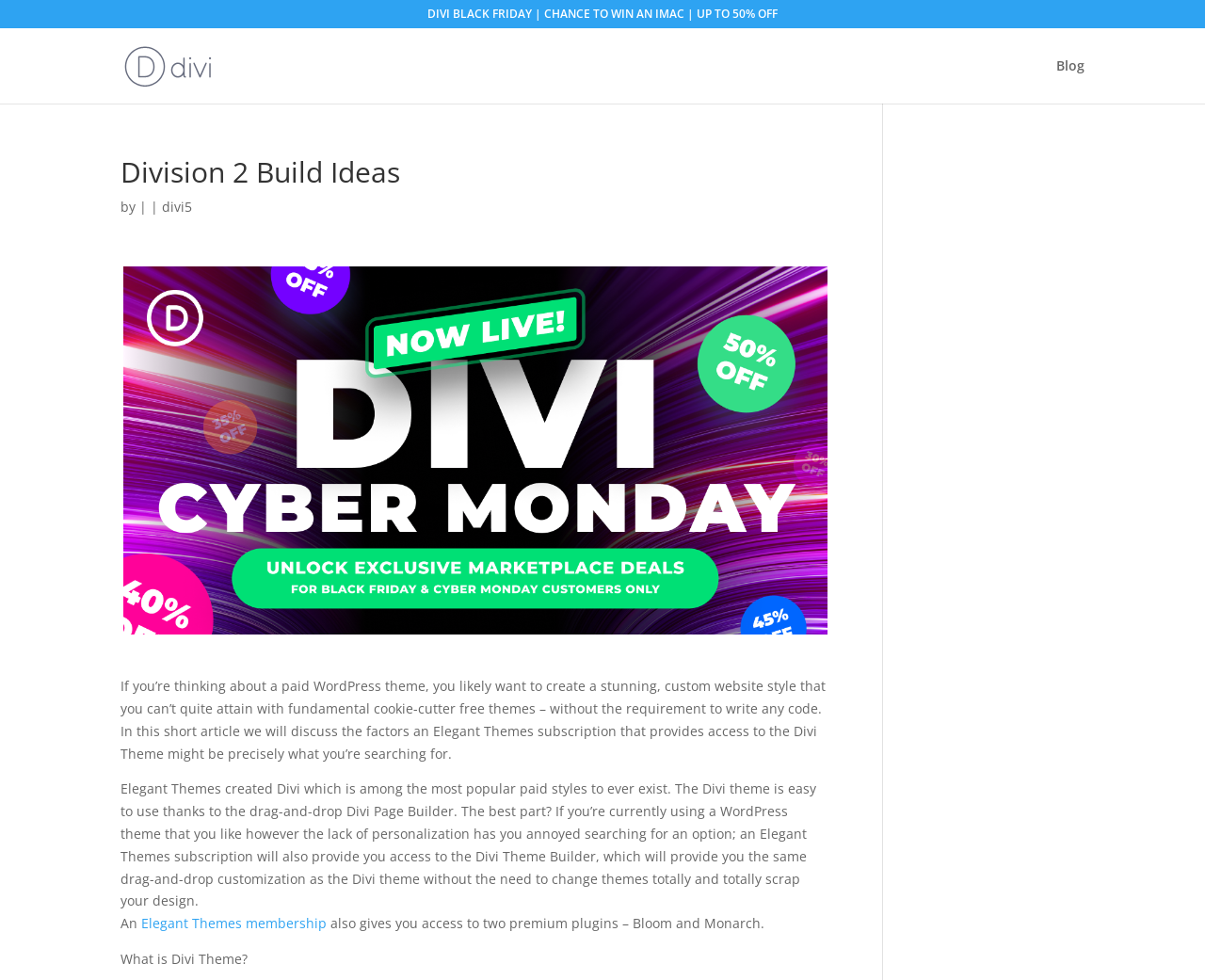What is the purpose of the Divi Page Builder?
Using the details from the image, give an elaborate explanation to answer the question.

The Divi Page Builder is a drag-and-drop tool that allows users to customize their website without needing to write any code. This is mentioned in the text 'The Divi theme is easy to use thanks to the drag-and-drop Divi Page Builder.'